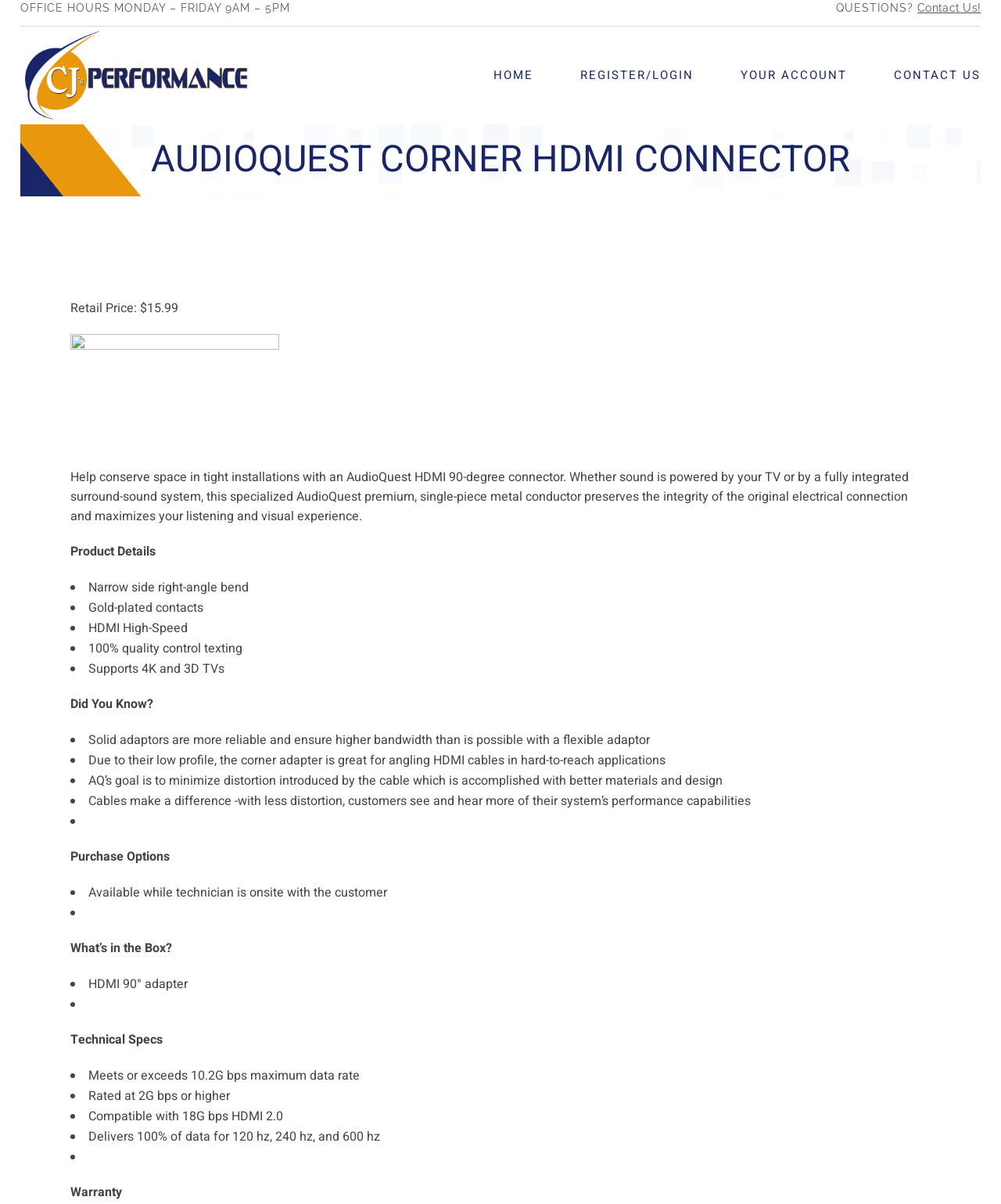What is the office hour of CJ's Install Solutions?
Using the information from the image, answer the question thoroughly.

I found the office hour information in the heading element at the top of the webpage, which states 'OFFICE HOURS MONDAY – FRIDAY 9AM – 5PM'.